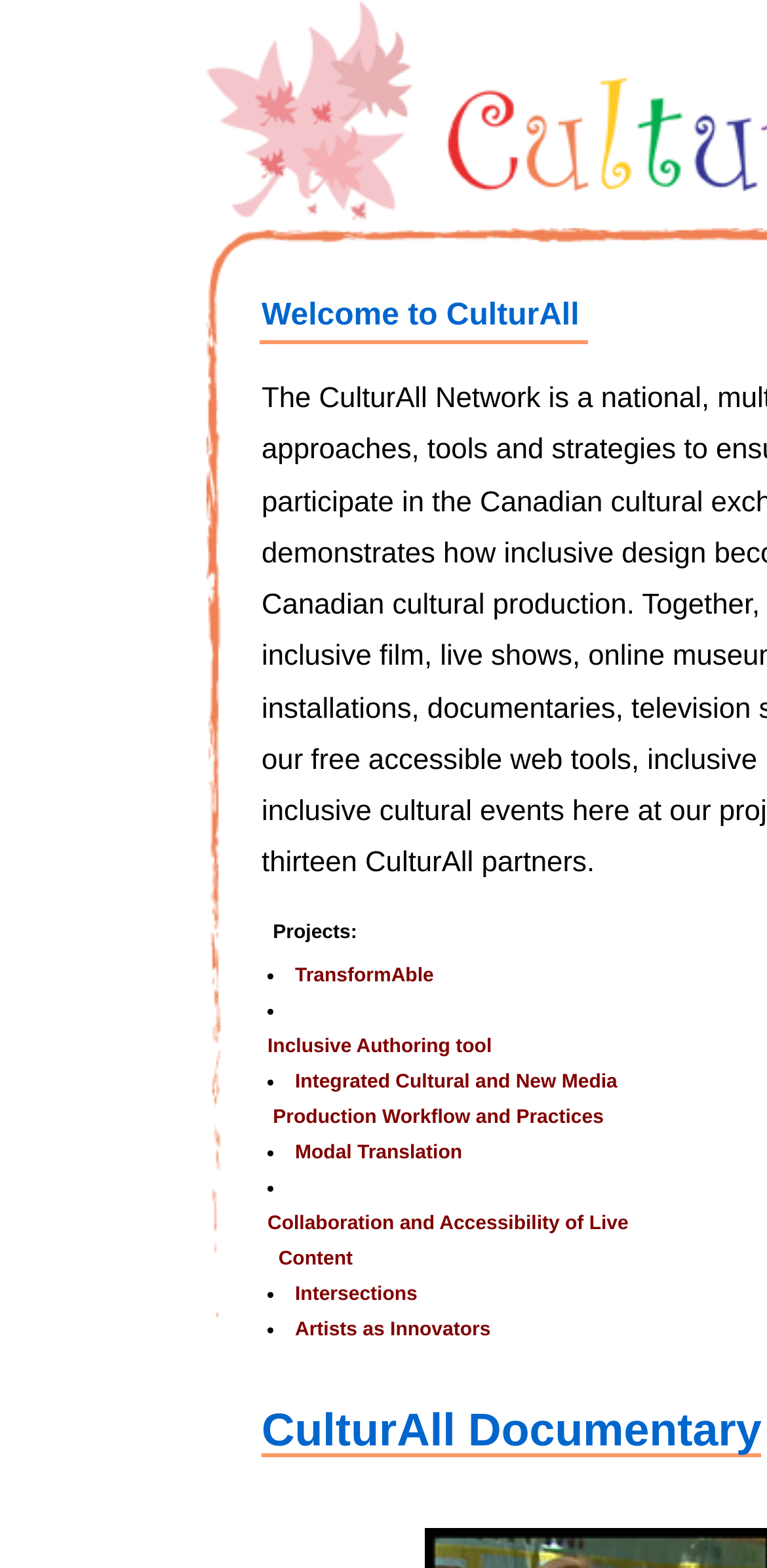Answer the question using only one word or a concise phrase: What is the last text element on the webpage?

CulturAll Documentary